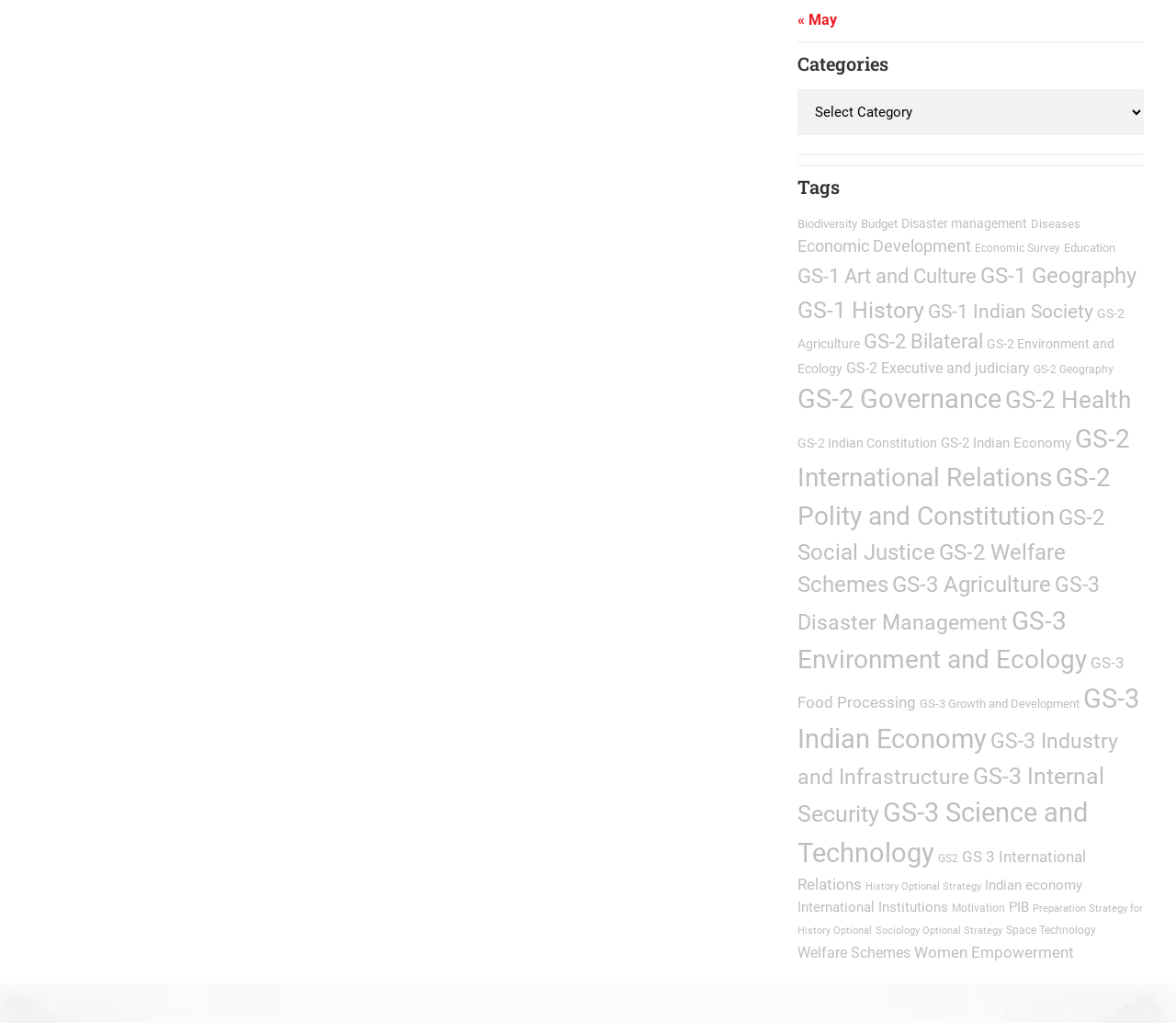Bounding box coordinates are specified in the format (top-left x, top-left y, bottom-right x, bottom-right y). All values are floating point numbers bounded between 0 and 1. Please provide the bounding box coordinate of the region this sentence describes: Importance of Breast Ultrasound

None